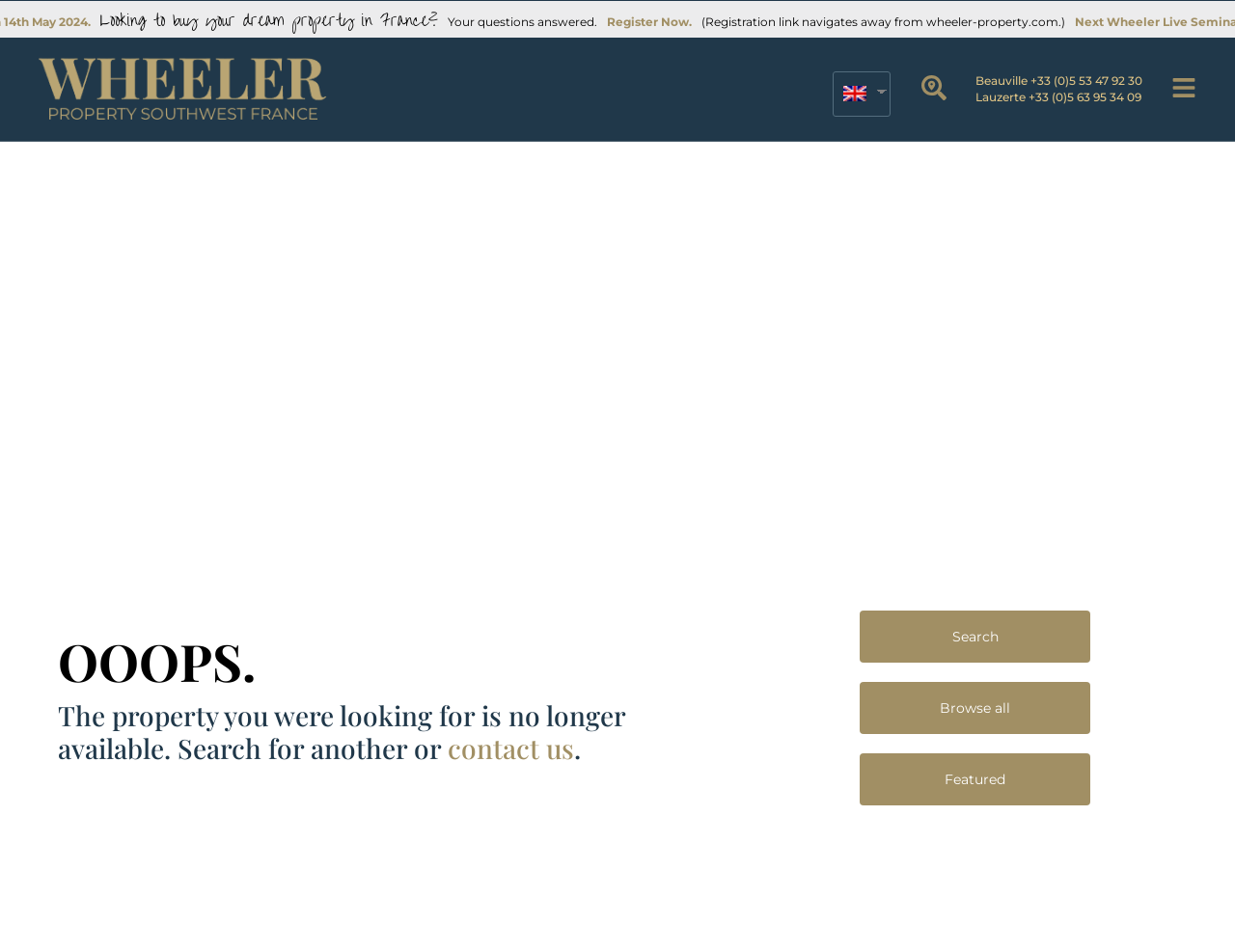Identify the bounding box coordinates of the section that should be clicked to achieve the task described: "Browse all featured properties".

[0.696, 0.716, 0.883, 0.771]